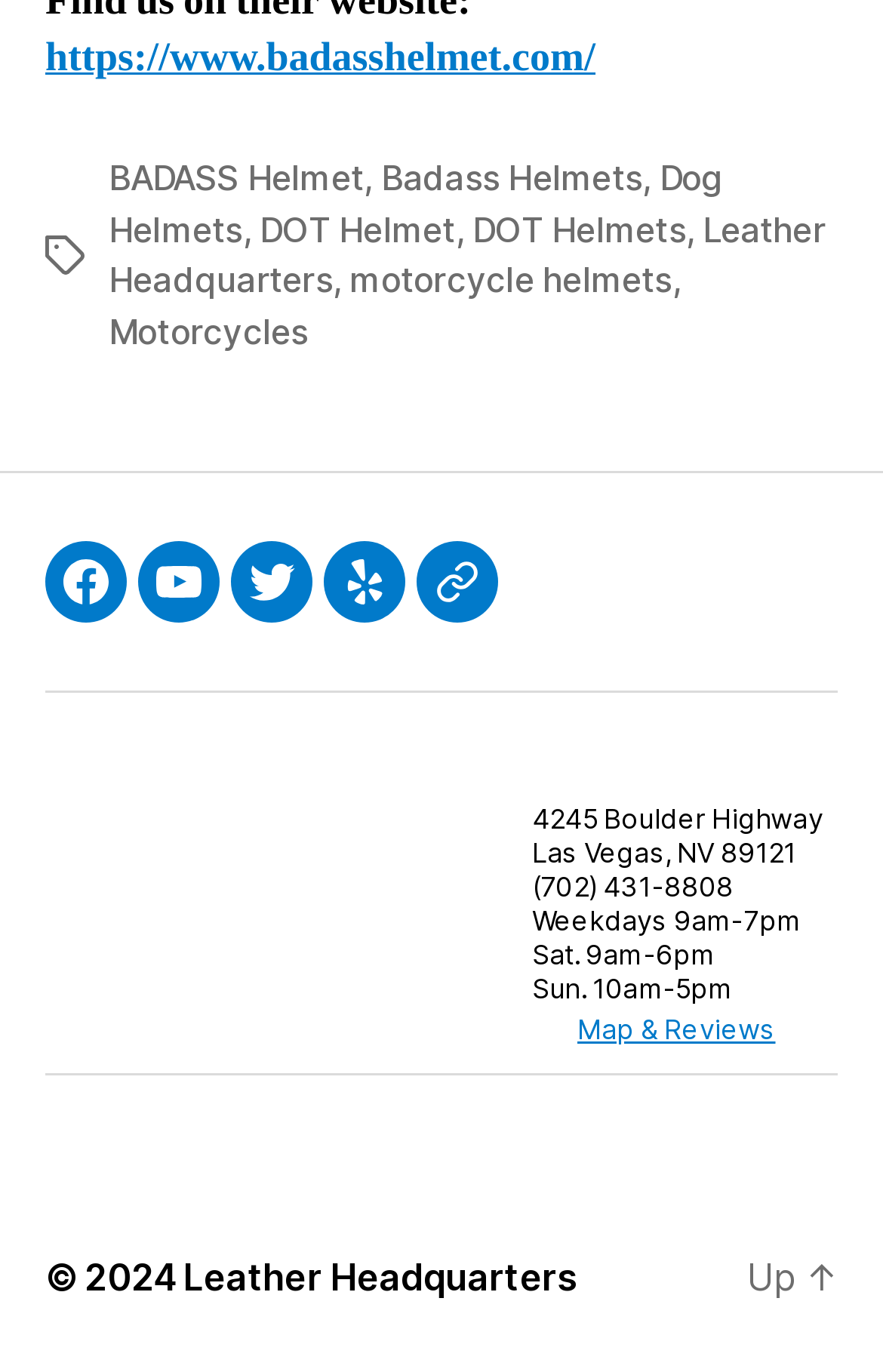Please specify the coordinates of the bounding box for the element that should be clicked to carry out this instruction: "Go to Facebook". The coordinates must be four float numbers between 0 and 1, formatted as [left, top, right, bottom].

[0.051, 0.395, 0.144, 0.454]